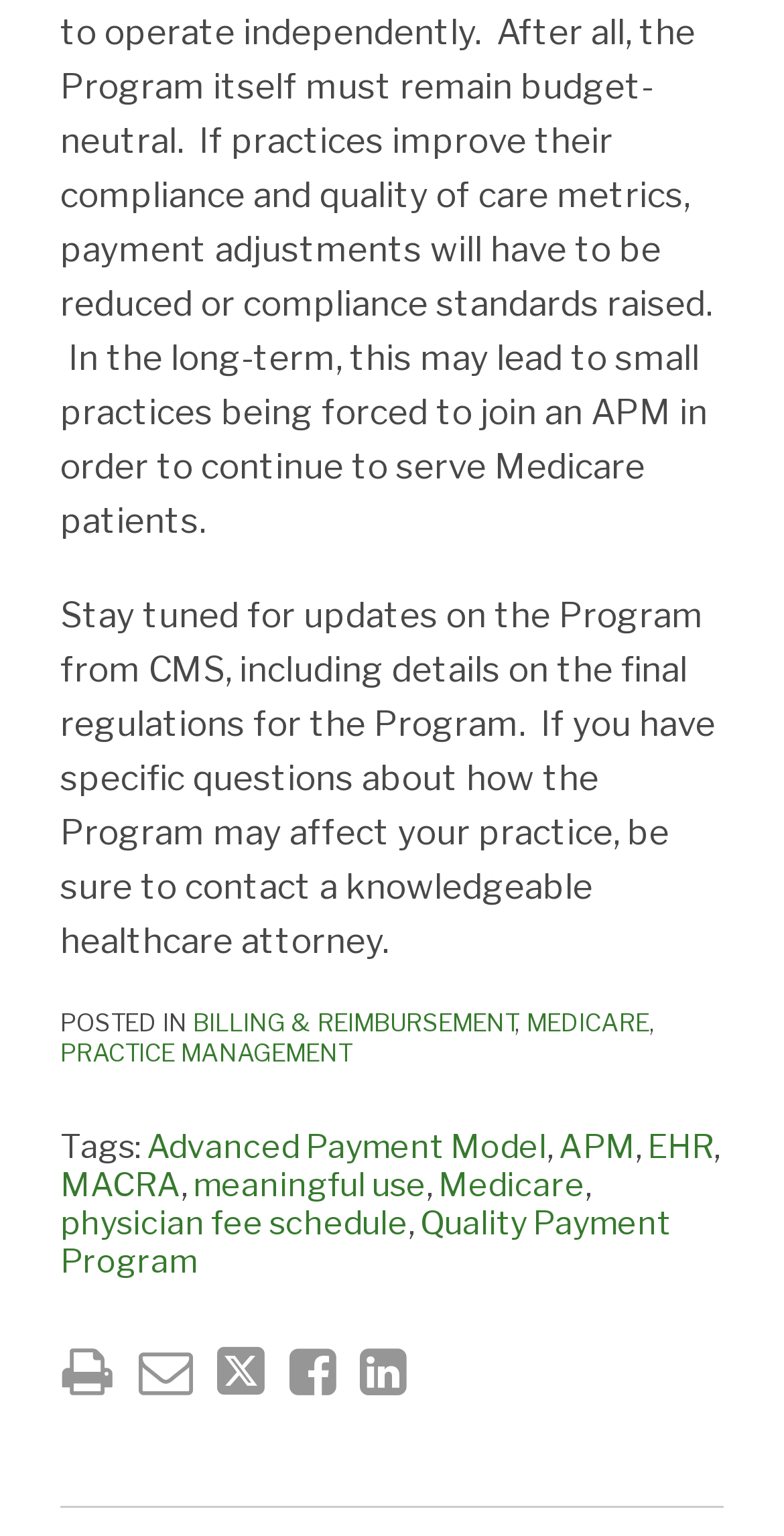Locate the bounding box coordinates of the area where you should click to accomplish the instruction: "Click on the 'Email this post' button".

[0.177, 0.875, 0.246, 0.911]